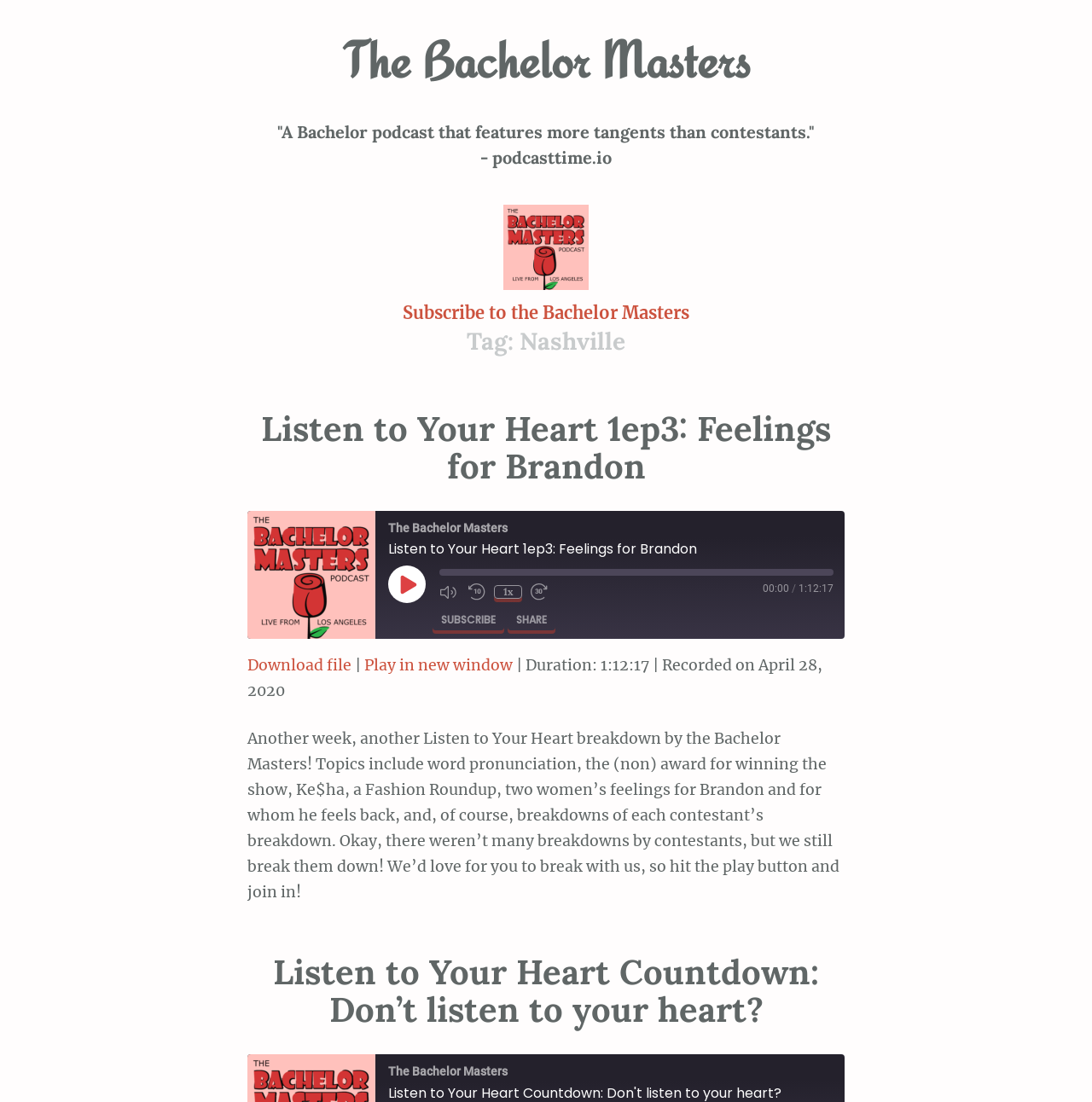What is the topic of the current episode?
Analyze the image and provide a thorough answer to the question.

The topic of the current episode can be found in the heading element within the article section, which reads 'Listen to Your Heart 1ep3: Feelings for Brandon'. This suggests that the current episode is discussing the third episode of the 'Listen to Your Heart' series, specifically focusing on feelings for Brandon.